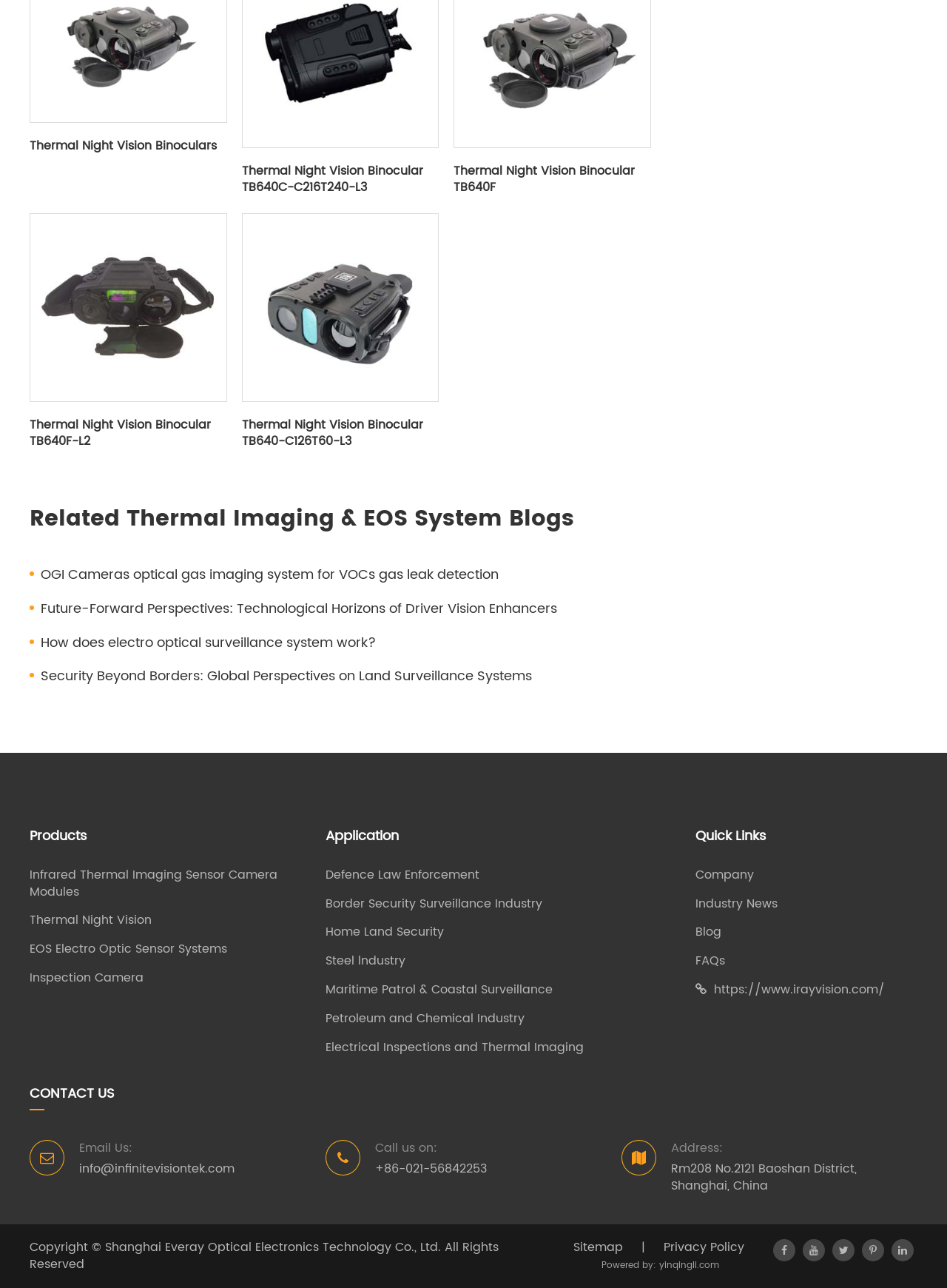Using the element description provided, determine the bounding box coordinates in the format (top-left x, top-left y, bottom-right x, bottom-right y). Ensure that all values are floating point numbers between 0 and 1. Element description: info@infinitevisiontek.com

[0.084, 0.901, 0.344, 0.914]